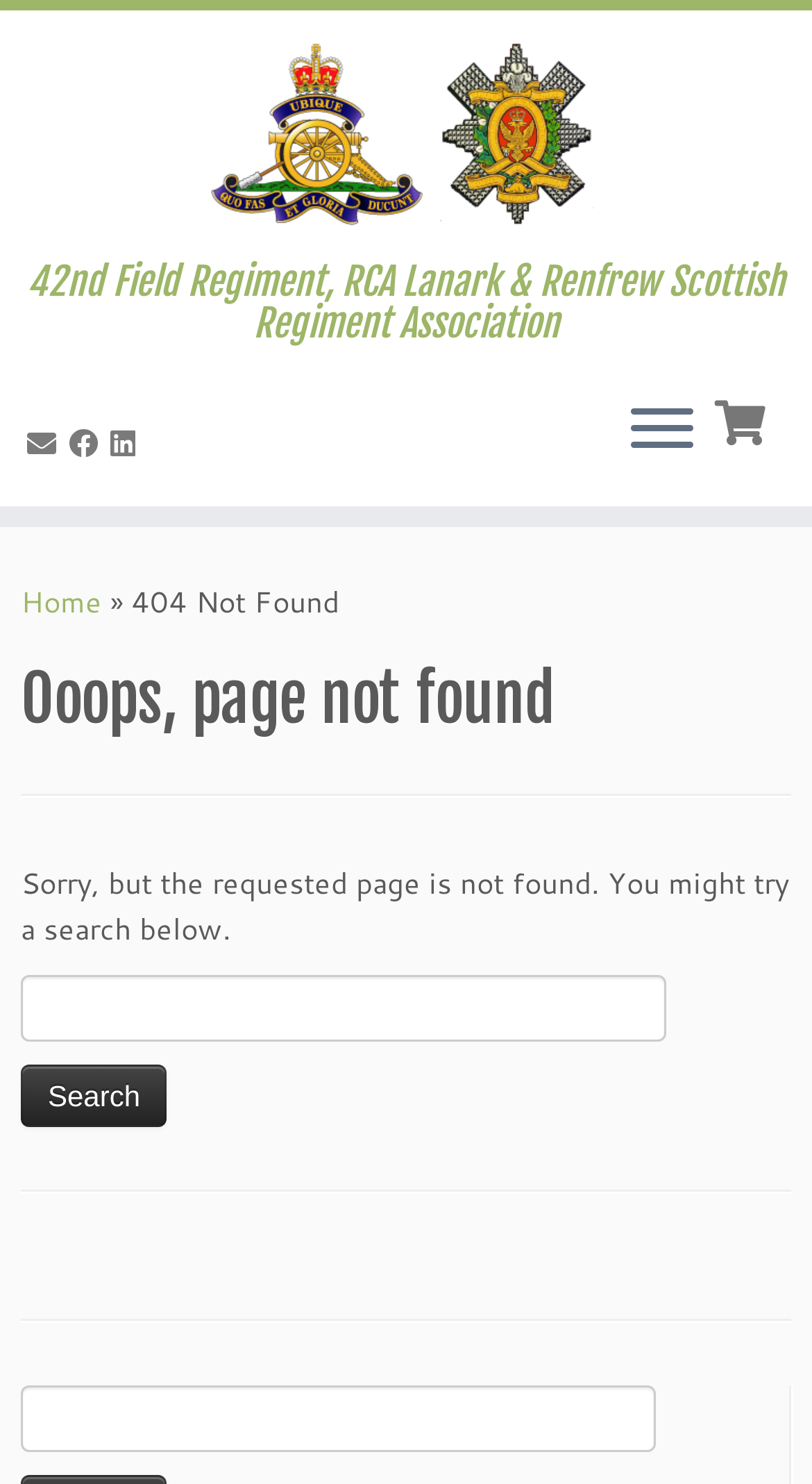Using the information shown in the image, answer the question with as much detail as possible: What is the name of the regiment association?

I found the answer by looking at the heading element on the webpage, which contains the text '42nd Field Regiment, RCA Lanark & Renfrew Scottish Regiment Association'.